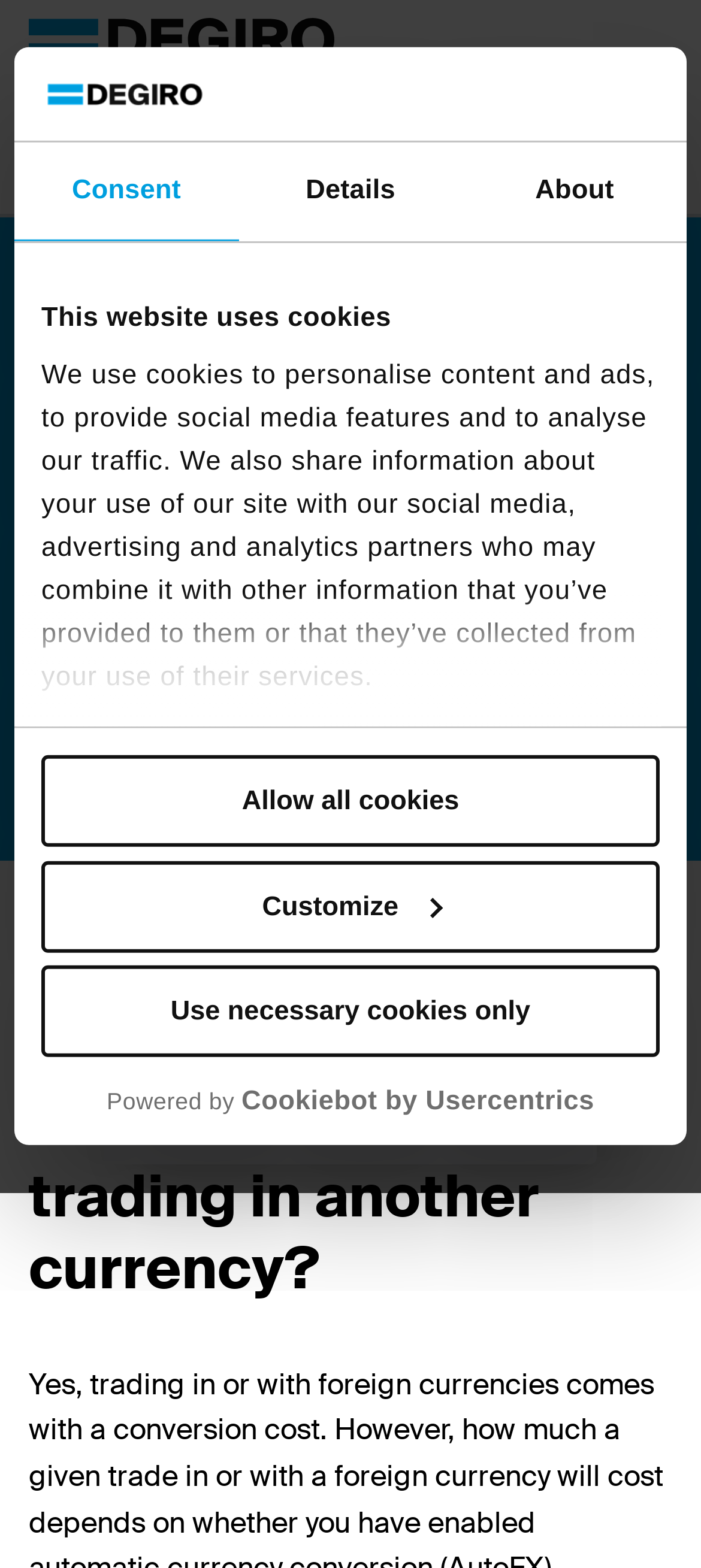Please find the bounding box coordinates of the element's region to be clicked to carry out this instruction: "Open the Instagram social media page".

None